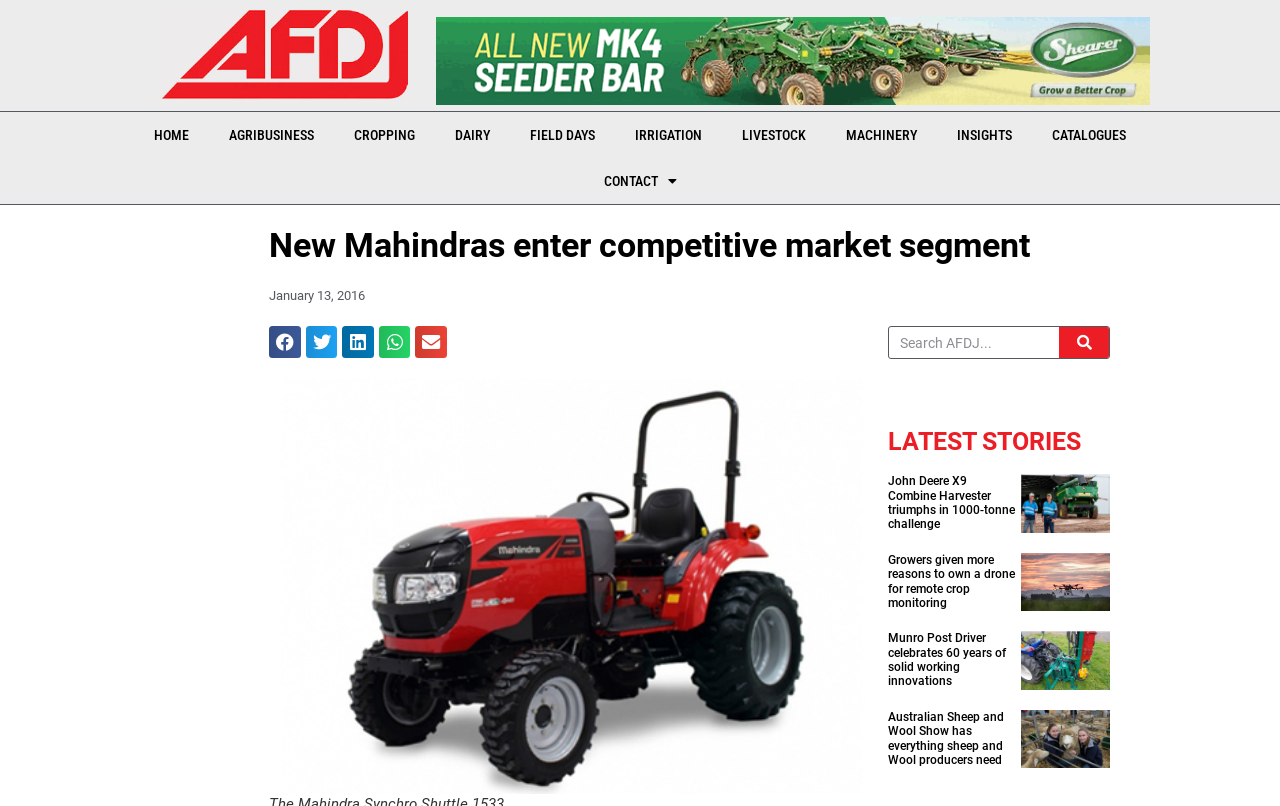Please specify the coordinates of the bounding box for the element that should be clicked to carry out this instruction: "Read the latest story about John Deere X9 Combine Harvester". The coordinates must be four float numbers between 0 and 1, formatted as [left, top, right, bottom].

[0.694, 0.588, 0.793, 0.659]